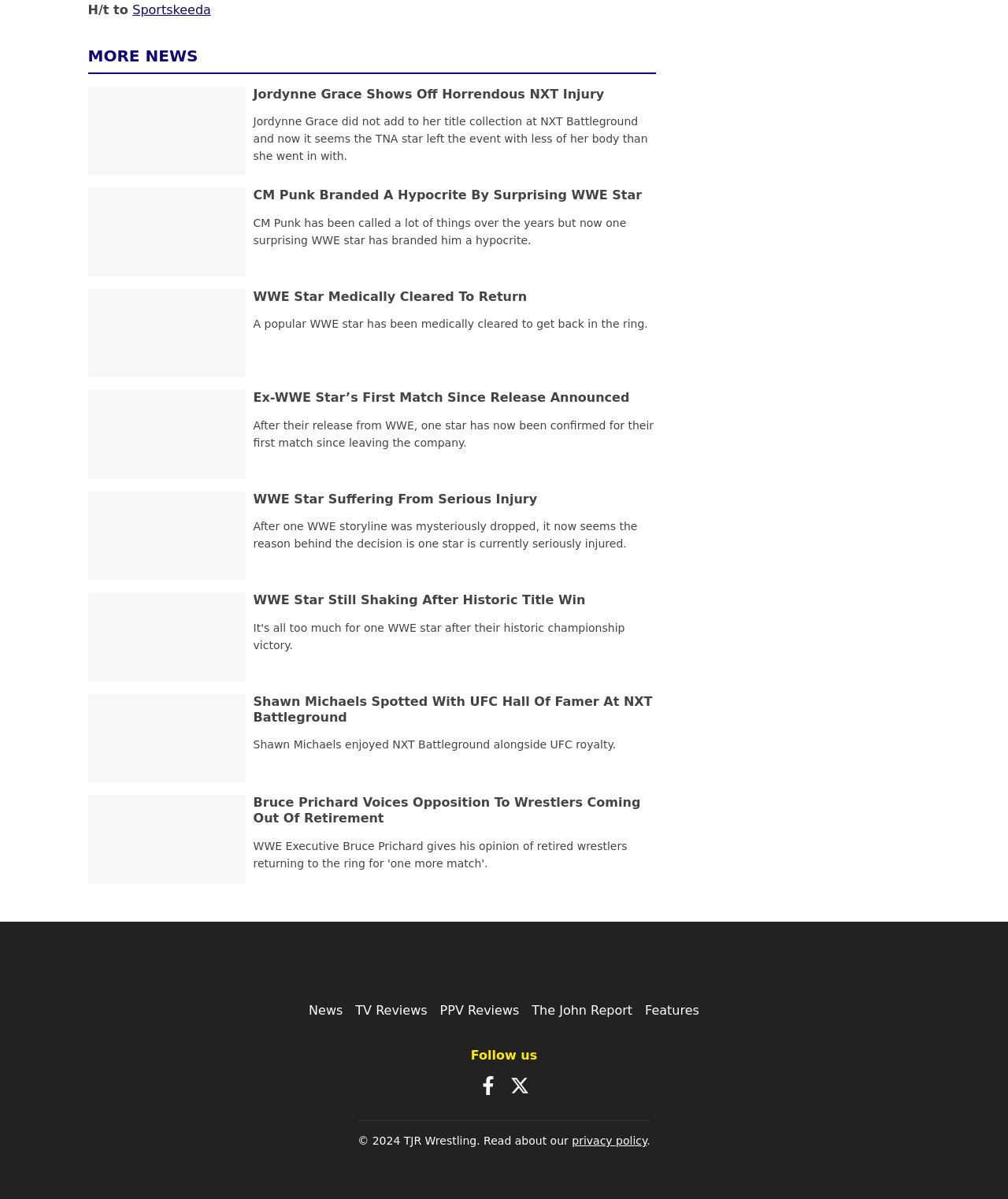Respond to the question below with a single word or phrase:
What is the name of the WWE star who was medically cleared to return?

Not specified